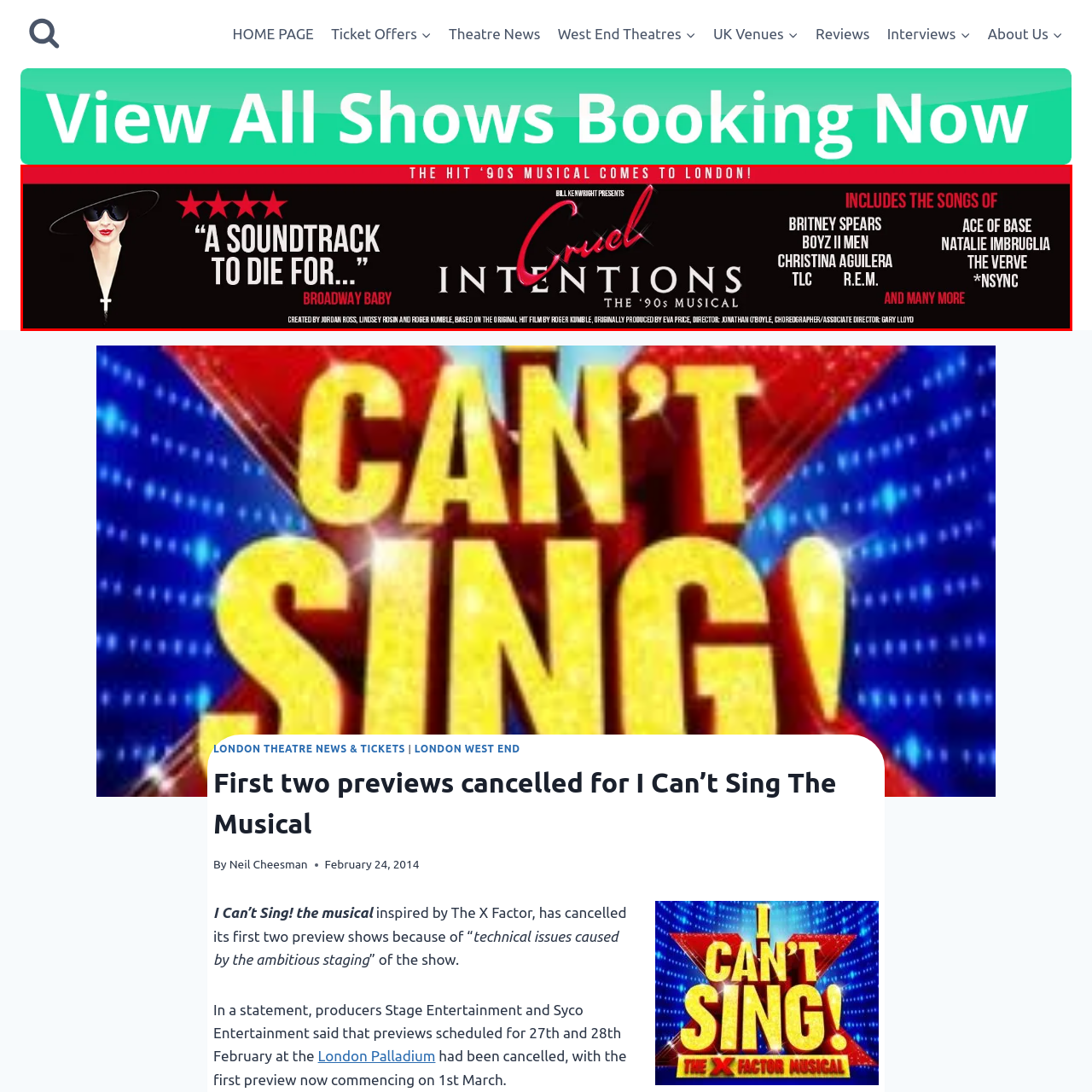Offer a detailed explanation of the image encased within the red boundary.

The promotional banner for "Cruel Intentions: The ‘90s Musical" showcases vibrant graphics and captivating text that highlight the musical's arrival in London. Prominently displayed are bold statements such as "A SOUNDTRACK TO DIE FOR..." alongside a review from Broadway Baby, which grants the production a distinguished four-star rating. The banner features stylish typography with the title "Cruel Intentions" in a prominent, eye-catching design, capturing the essence of the '90s aesthetic. 

Additionally, the banner lists several iconic artists whose songs are featured in the musical, including Britney Spears, Christina Aguilera, and TLC, enticing fans of the decade's music. Above the text, a striking image of a character wearing sunglasses adds flair and mystery, inviting audiences to delve into this nostalgic journey. This visually appealing composition not only promotes the musical but also evokes excitement and curiosity about its themes and nostalgic tunes.